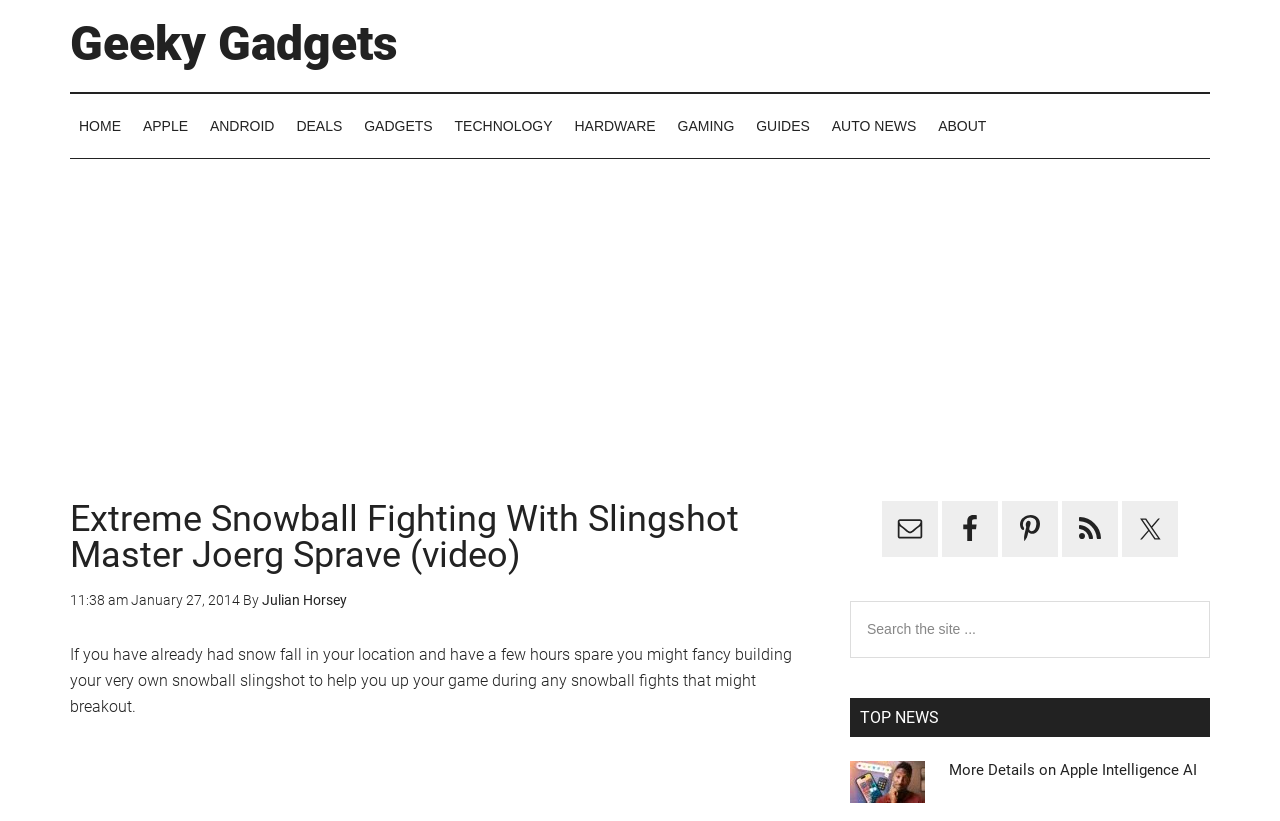From the element description Geeky Gadgets, predict the bounding box coordinates of the UI element. The coordinates must be specified in the format (top-left x, top-left y, bottom-right x, bottom-right y) and should be within the 0 to 1 range.

[0.055, 0.018, 0.311, 0.088]